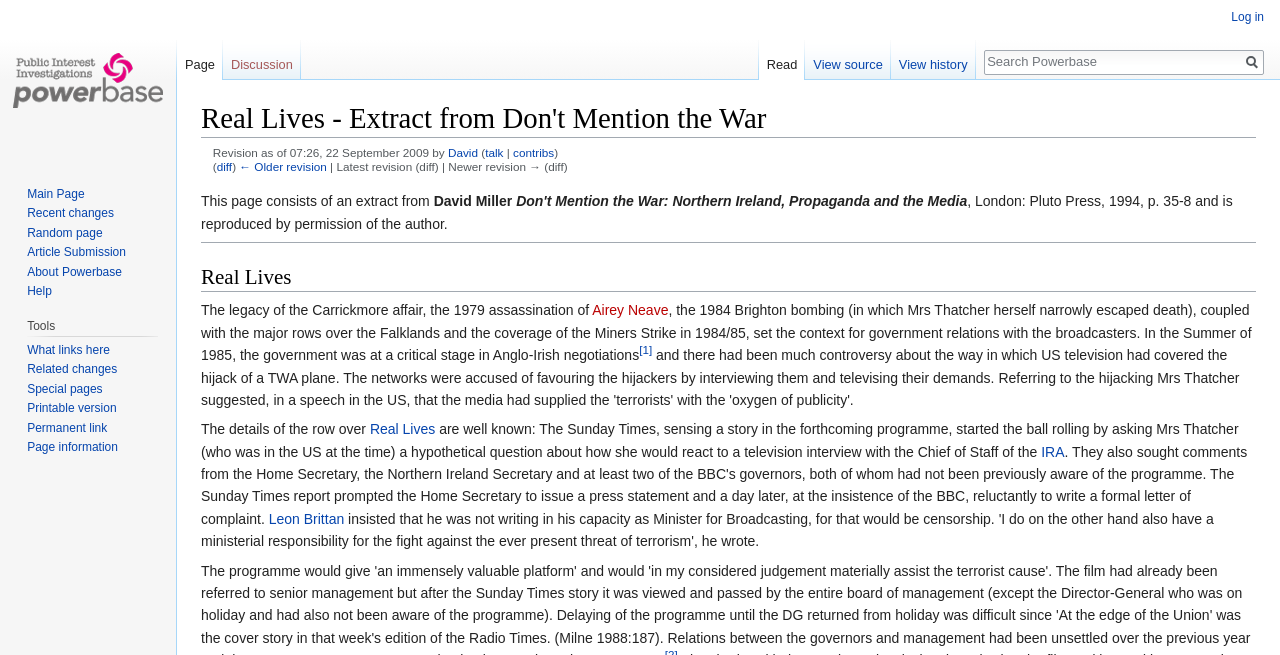Predict the bounding box coordinates of the UI element that matches this description: "← Older revision". The coordinates should be in the format [left, top, right, bottom] with each value between 0 and 1.

[0.187, 0.244, 0.255, 0.264]